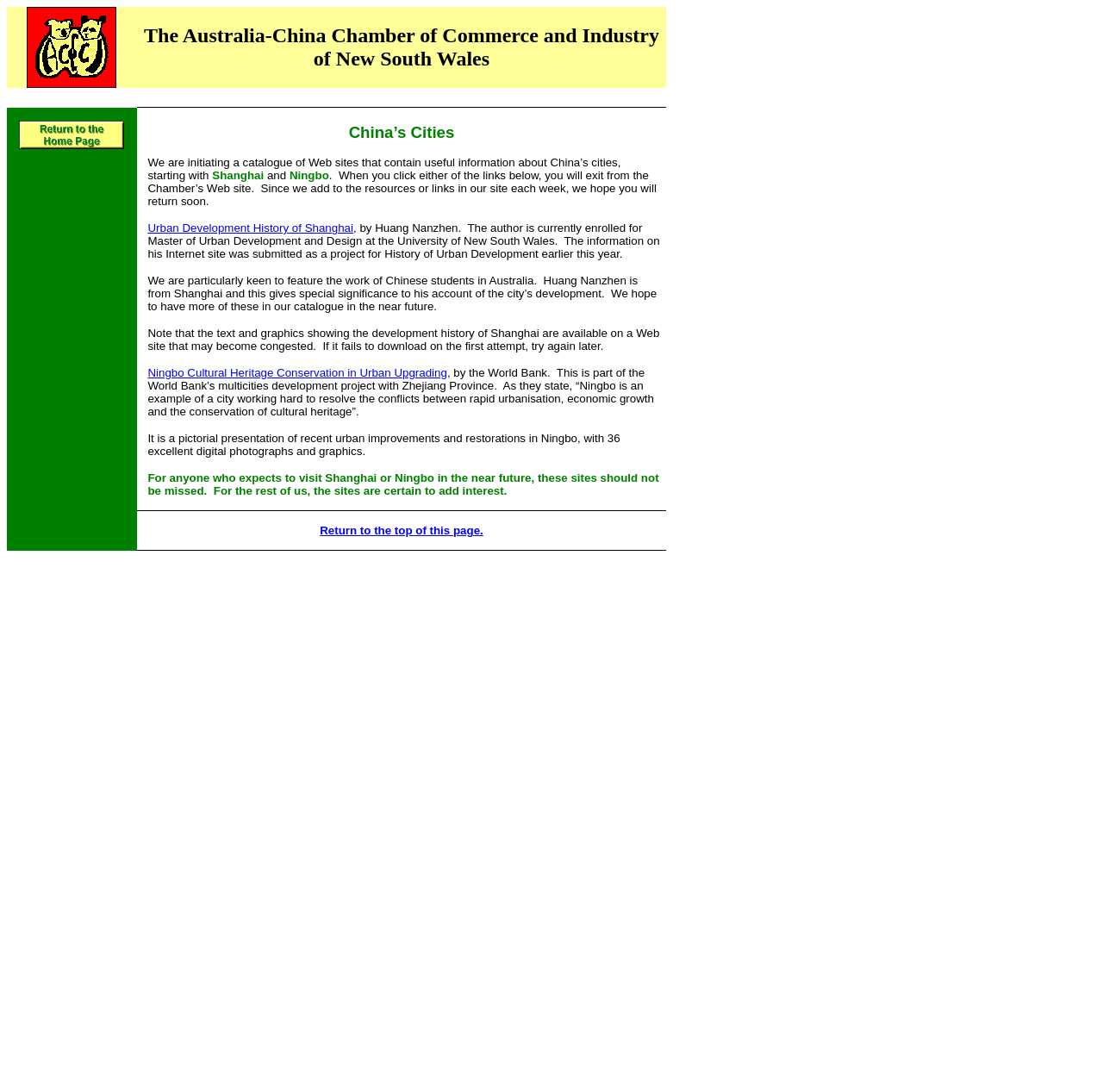Based on the description "Urban Development History of Shanghai", find the bounding box of the specified UI element.

[0.134, 0.203, 0.32, 0.215]